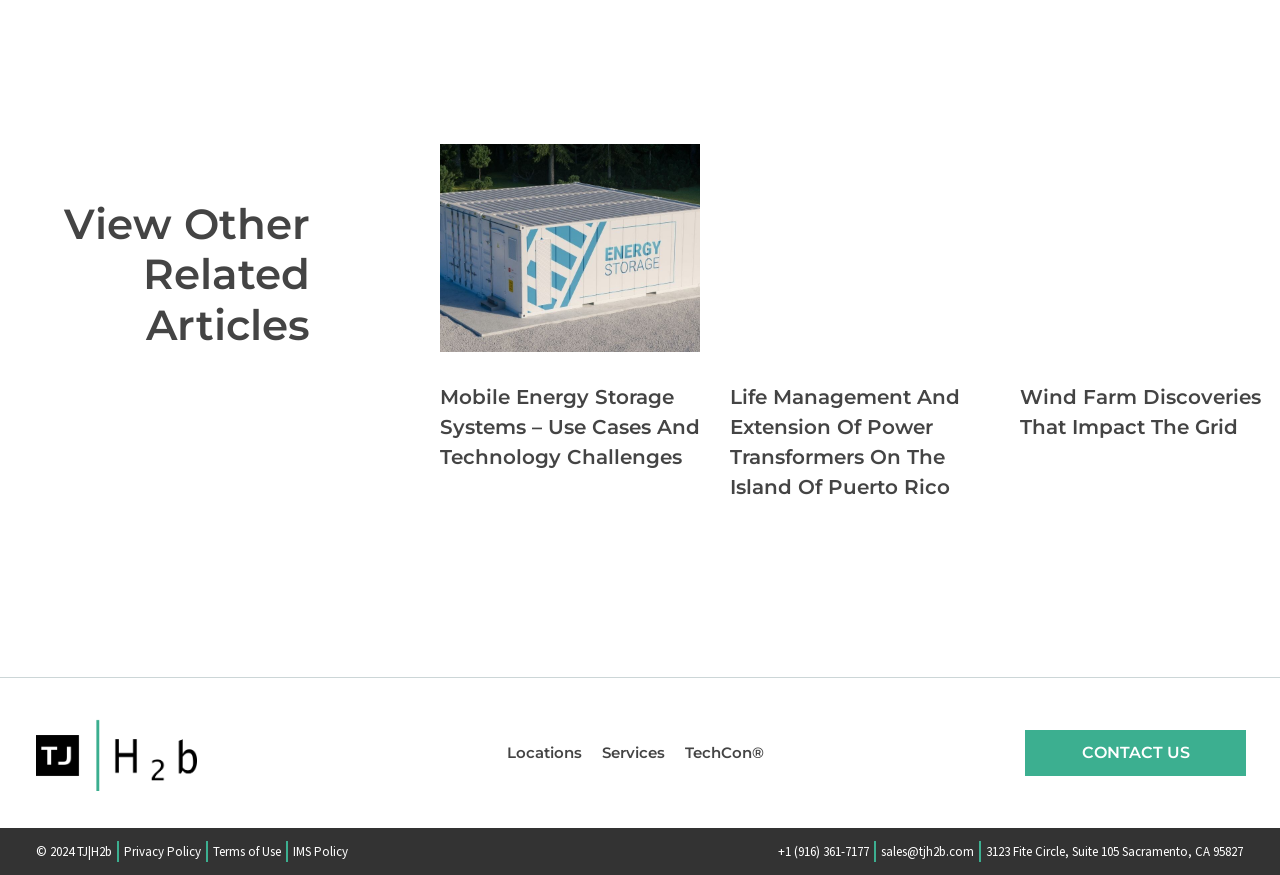Answer the following inquiry with a single word or phrase:
What is the topic of the first article?

Mobile Energy Storage Systems